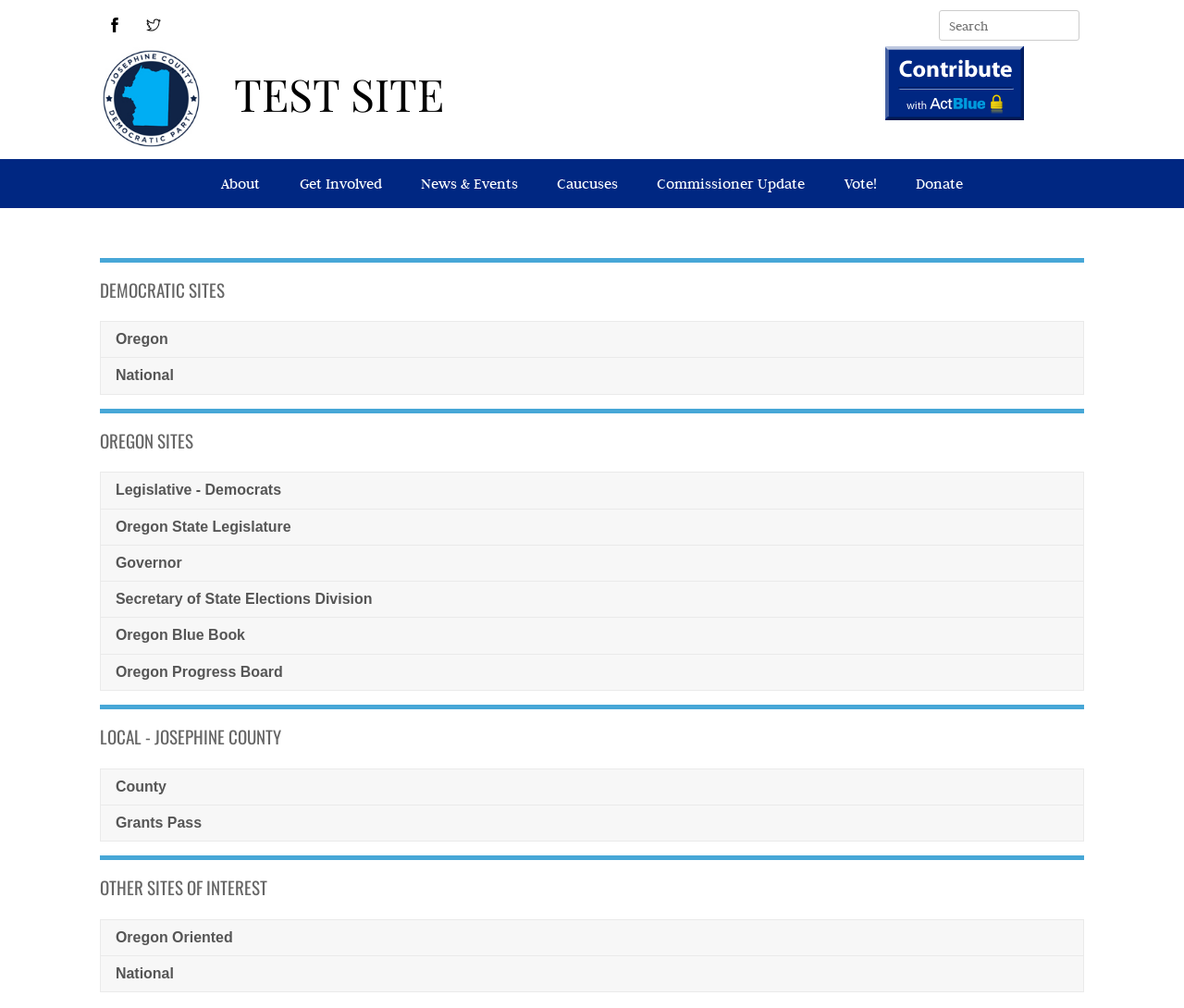Please indicate the bounding box coordinates for the clickable area to complete the following task: "Check local Josephine County resources". The coordinates should be specified as four float numbers between 0 and 1, i.e., [left, top, right, bottom].

[0.084, 0.699, 0.916, 0.744]